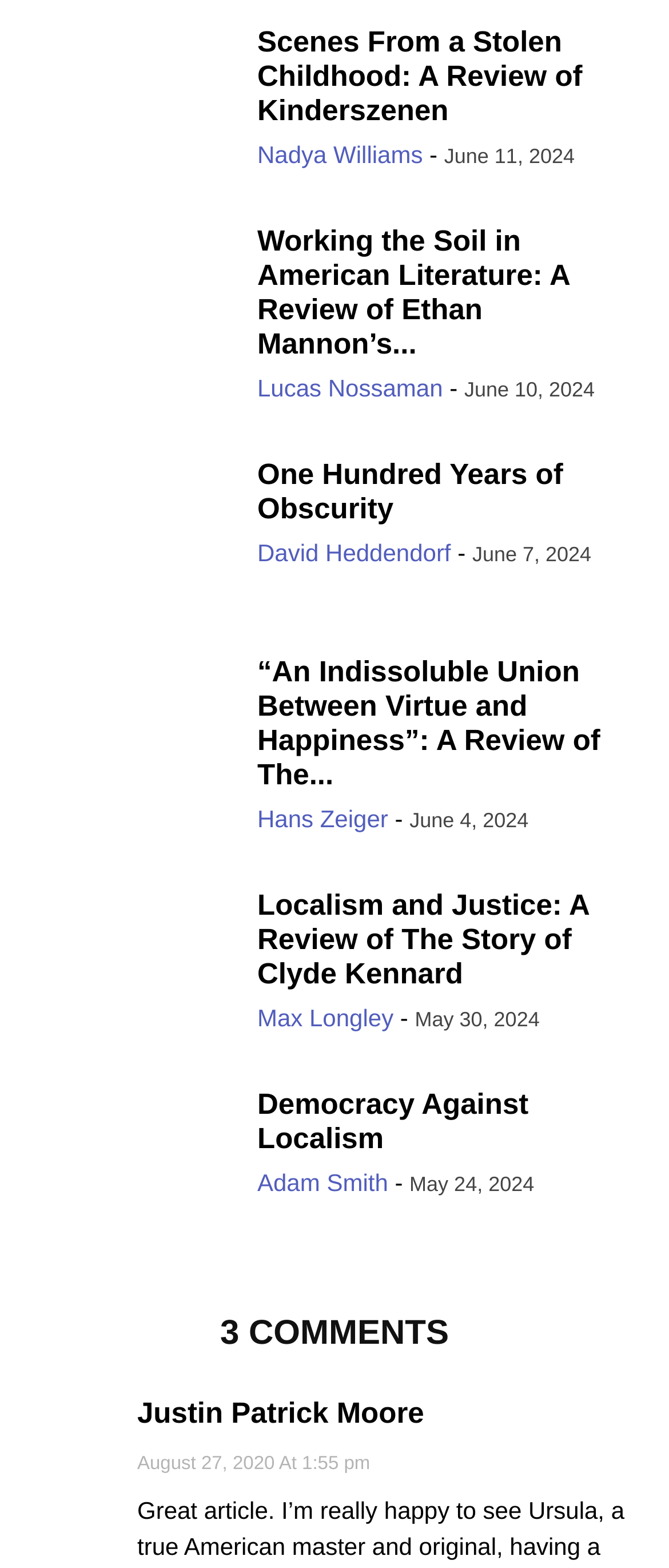Who is the author of the comment at the bottom of the webpage?
Deliver a detailed and extensive answer to the question.

I looked at the footer section of the webpage and found the author's name 'Justin Patrick Moore' as the commenter.